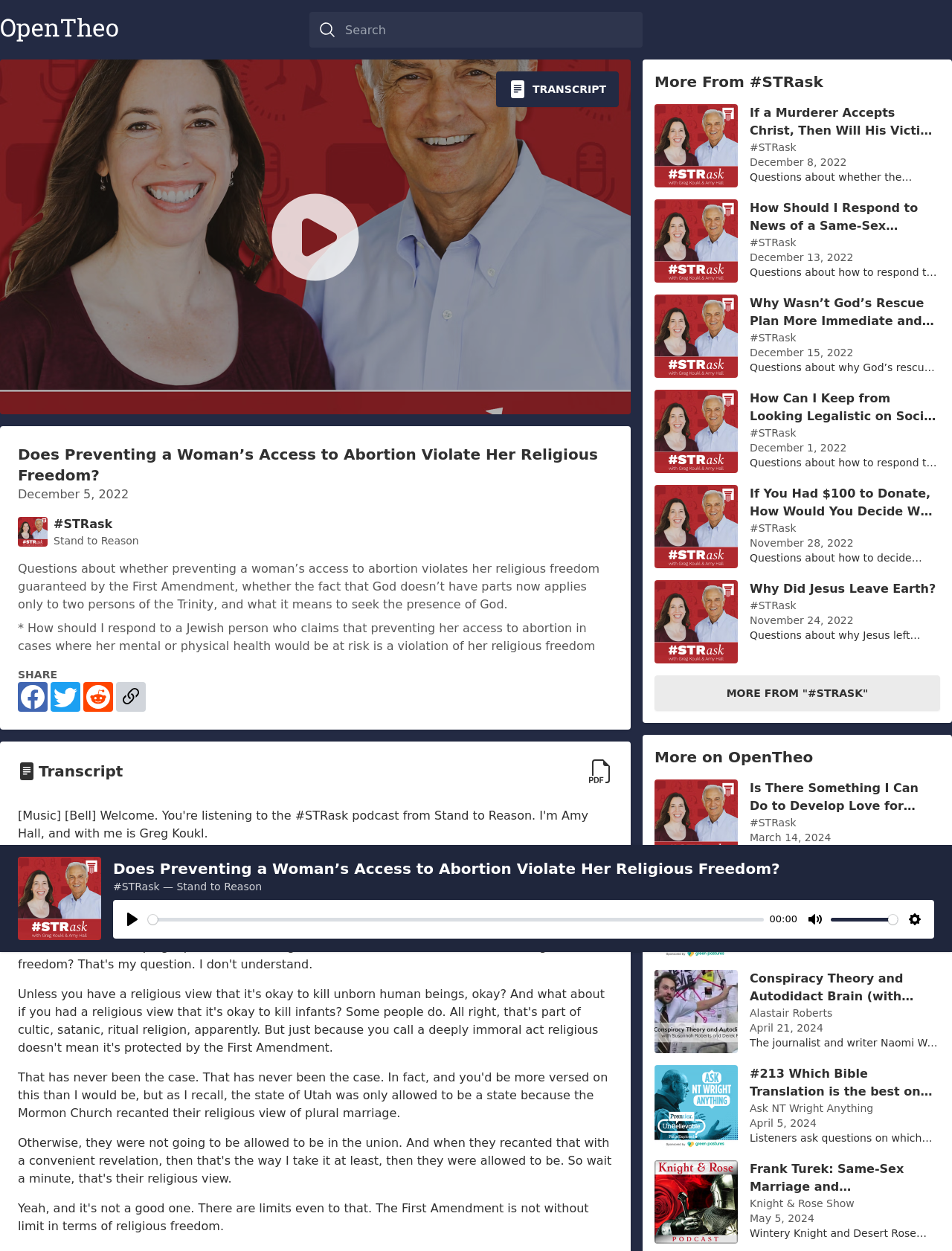Identify the bounding box for the given UI element using the description provided. Coordinates should be in the format (top-left x, top-left y, bottom-right x, bottom-right y) and must be between 0 and 1. Here is the description: #STRaskStand to Reason

[0.019, 0.412, 0.644, 0.438]